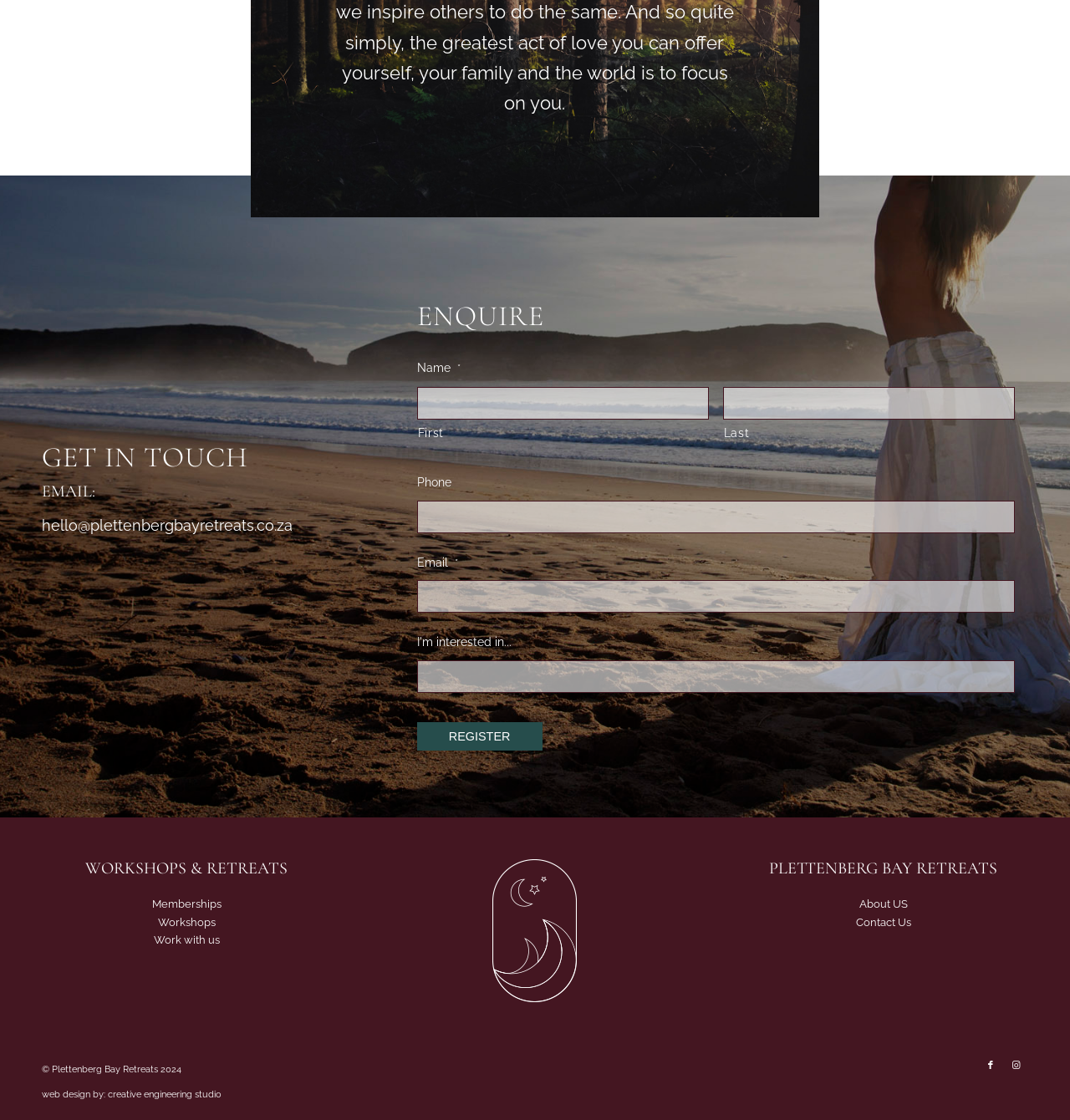Specify the bounding box coordinates of the region I need to click to perform the following instruction: "Click the Workshops link". The coordinates must be four float numbers in the range of 0 to 1, i.e., [left, top, right, bottom].

[0.147, 0.818, 0.201, 0.829]